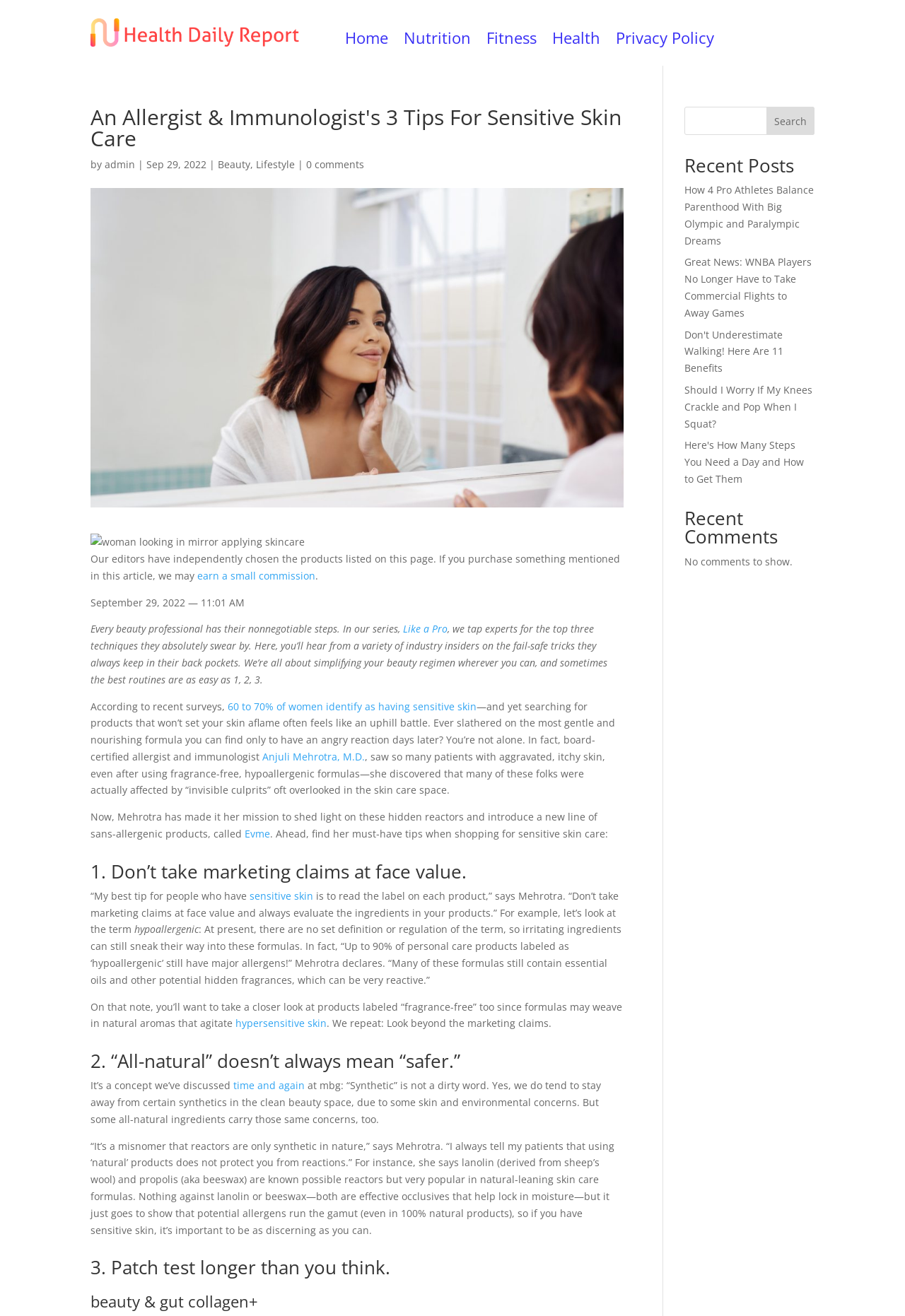Please locate the bounding box coordinates of the element that needs to be clicked to achieve the following instruction: "Click the 'Home' link". The coordinates should be four float numbers between 0 and 1, i.e., [left, top, right, bottom].

[0.381, 0.024, 0.429, 0.036]